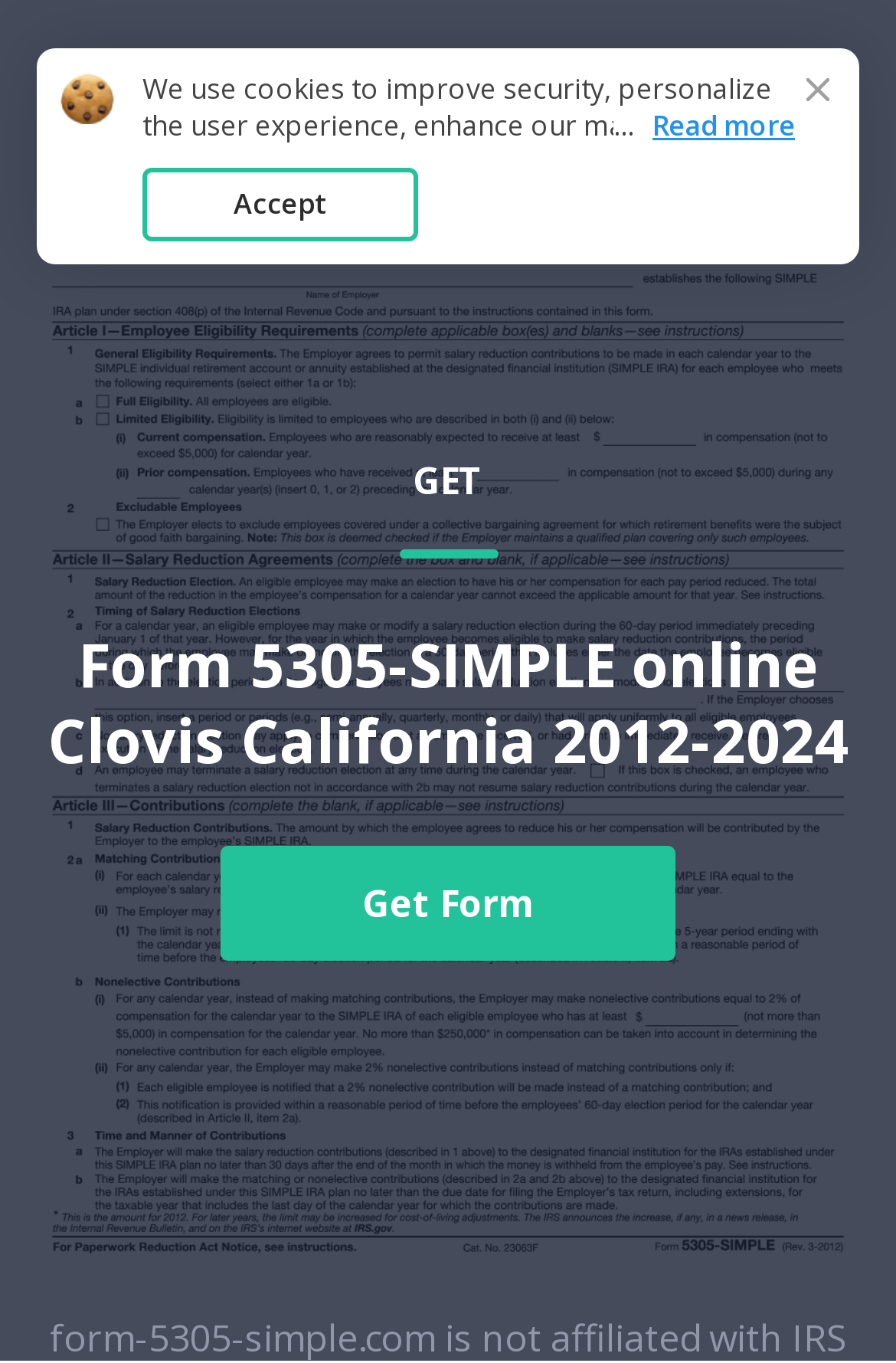What is the action that can be performed on this webpage?
Answer briefly with a single word or phrase based on the image.

Get Form